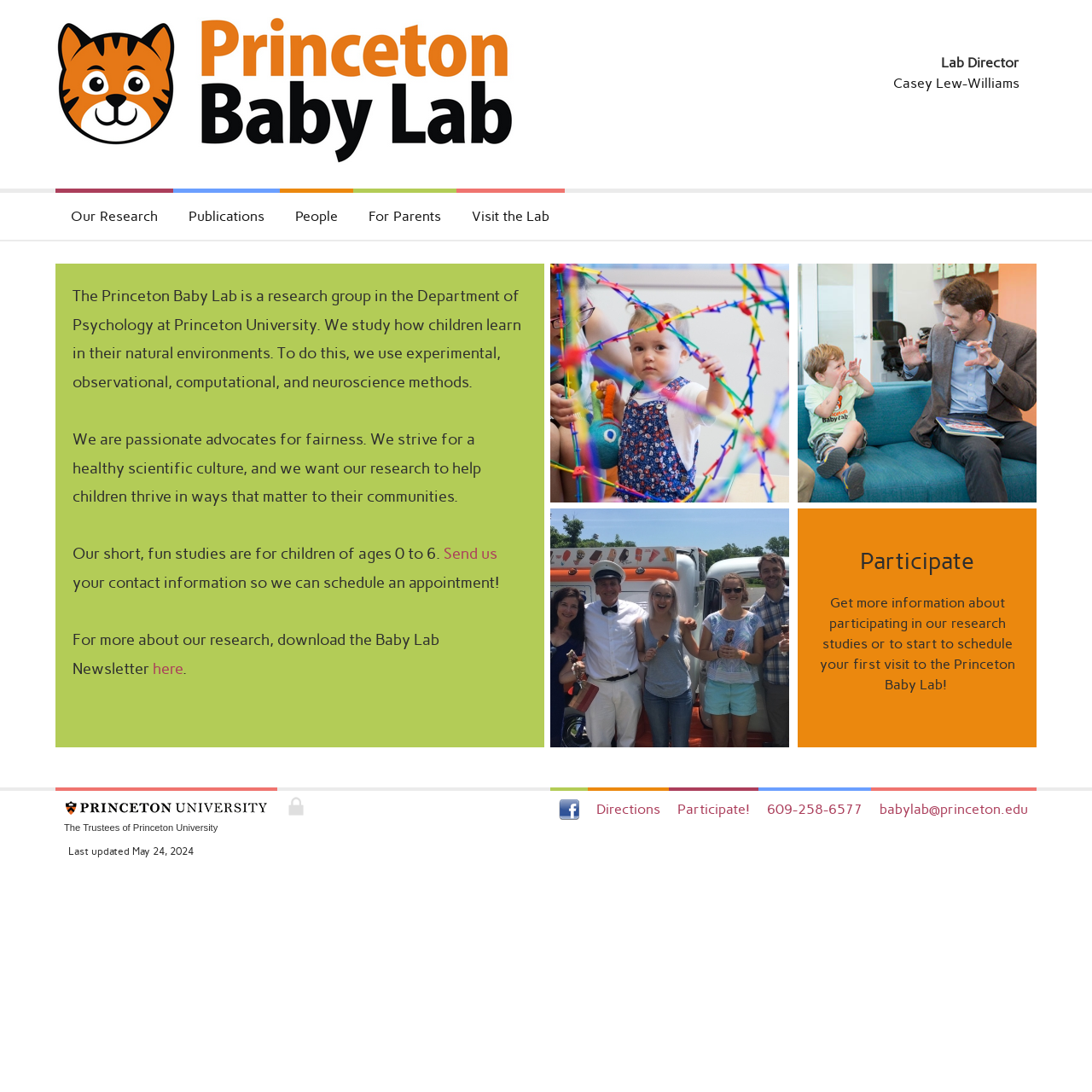What is the email address of the laboratory?
Provide a detailed and well-explained answer to the question.

I found the answer by looking at the link element with the email address 'babylab@princeton.edu' which is located at the bottom of the webpage, indicating that it is the email address of the laboratory.